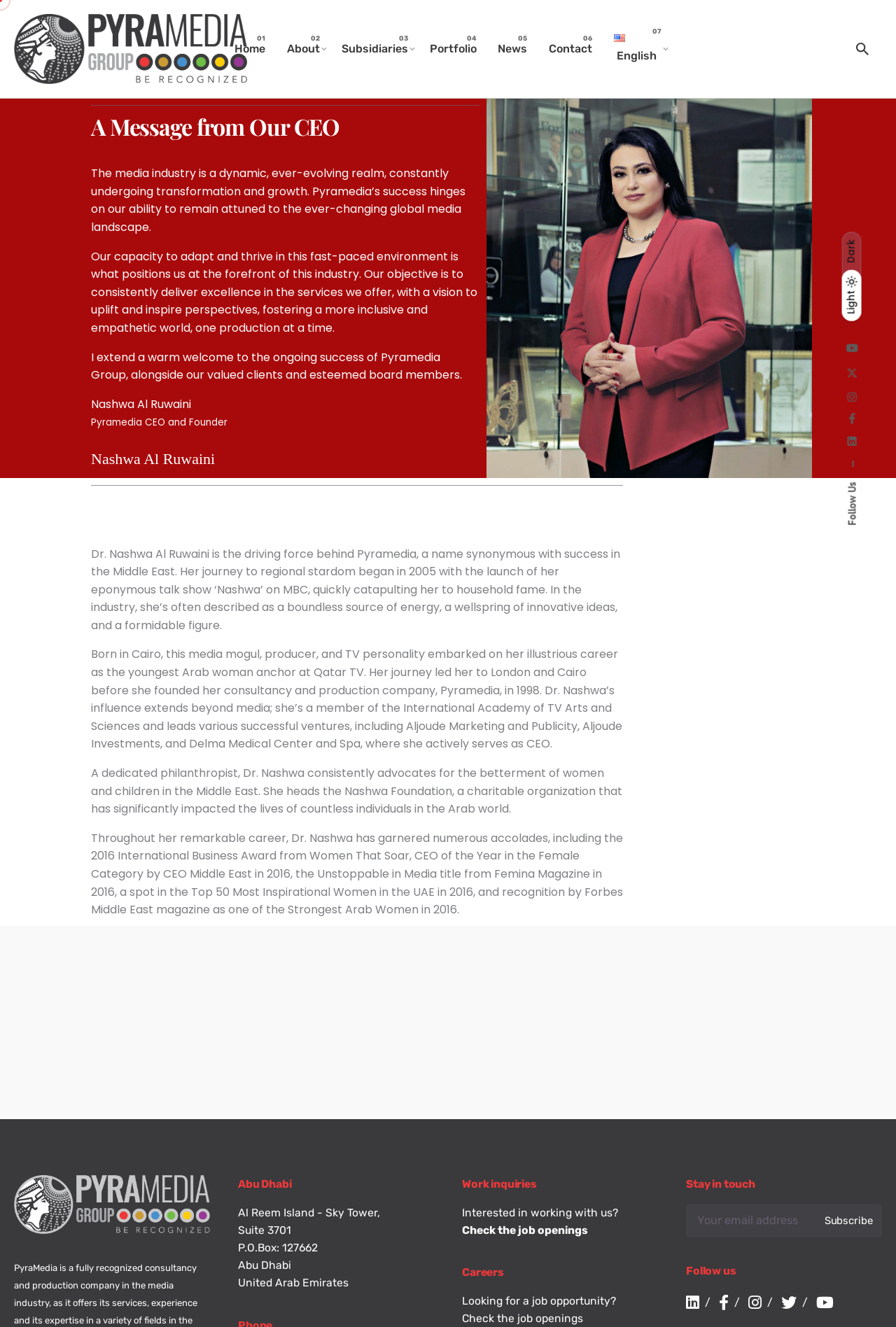Answer the question briefly using a single word or phrase: 
What is the name of the charitable organization founded by Dr. Nashwa?

Nashwa Foundation